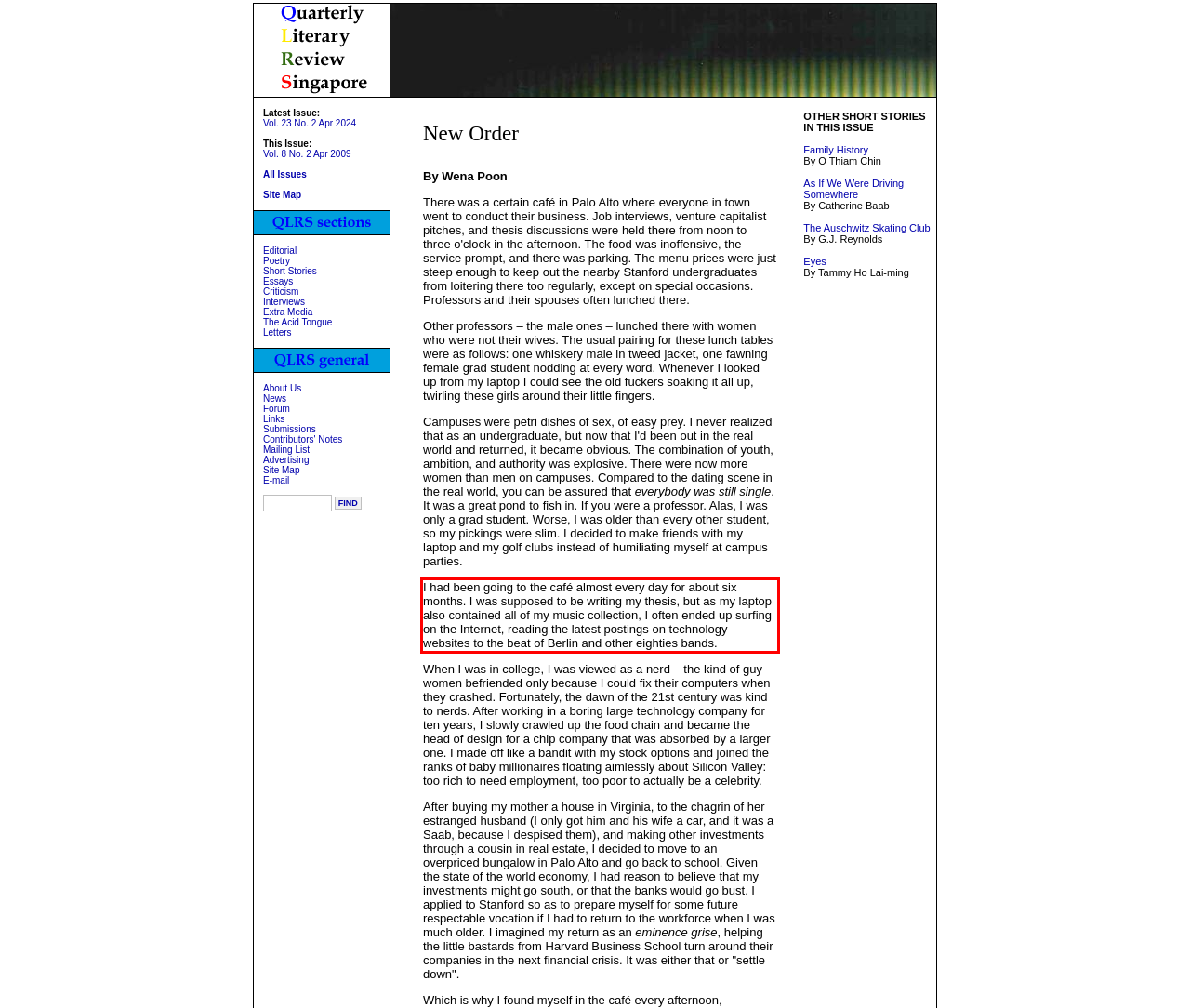You have a webpage screenshot with a red rectangle surrounding a UI element. Extract the text content from within this red bounding box.

I had been going to the café almost every day for about six months. I was supposed to be writing my thesis, but as my laptop also contained all of my music collection, I often ended up surfing on the Internet, reading the latest postings on technology websites to the beat of Berlin and other eighties bands.